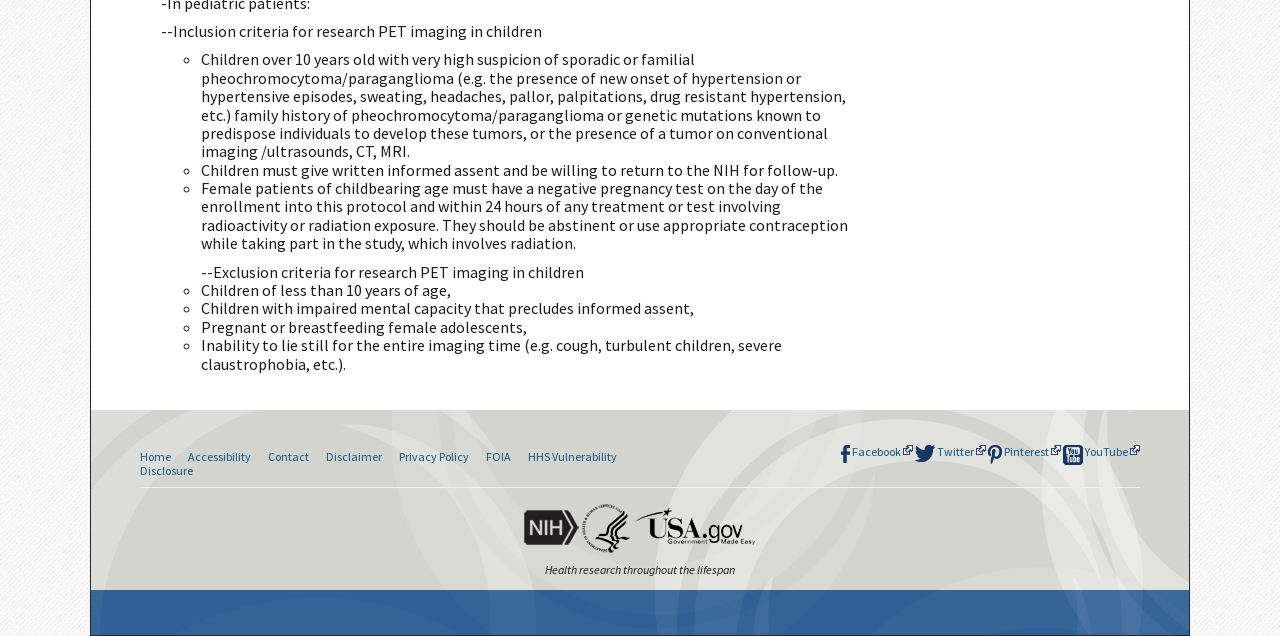What is the purpose of the research PET imaging?
Using the visual information, reply with a single word or short phrase.

To diagnose pheochromocytoma/paraganglioma